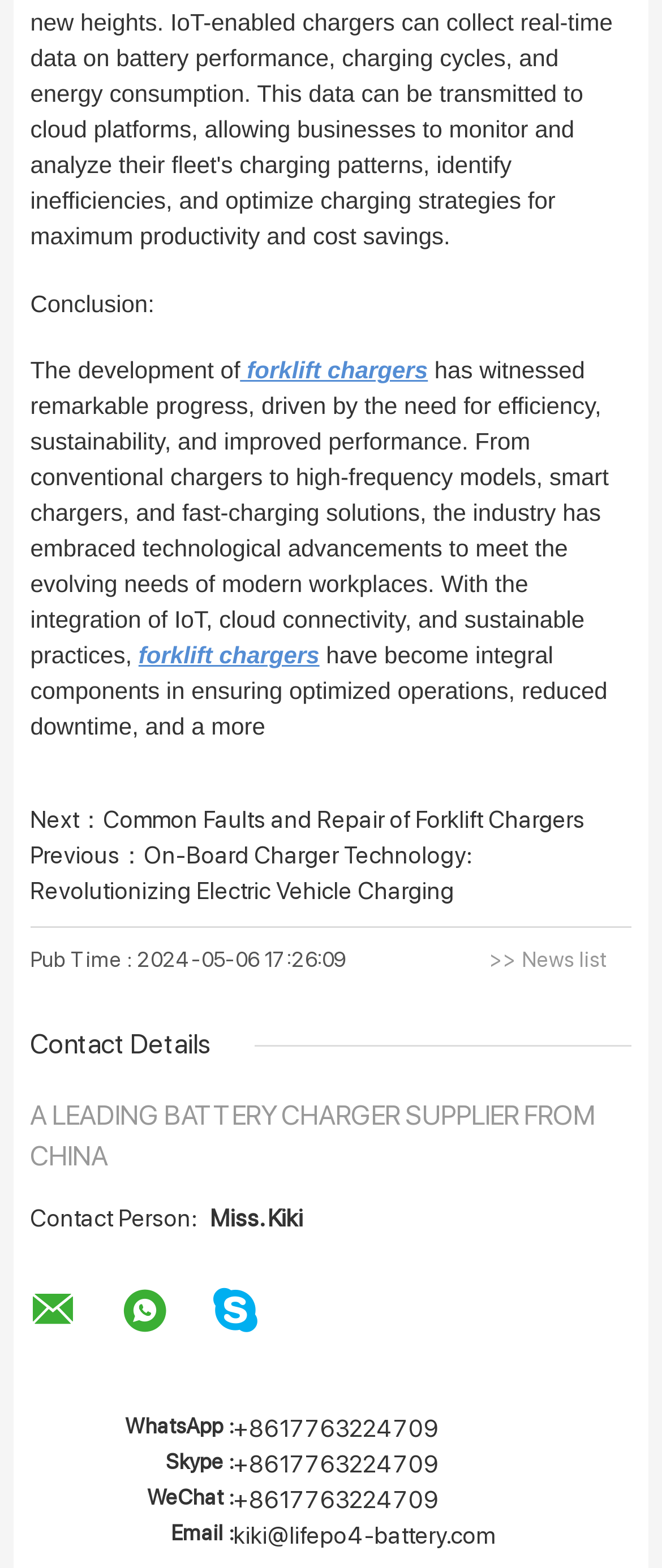Using the information in the image, could you please answer the following question in detail:
What is the topic of the article?

The topic of the article can be determined by reading the text content of the webpage, specifically the sentences that start with 'The development of' and 'has witnessed remarkable progress'. These sentences mention forklift chargers, indicating that the article is about this topic.